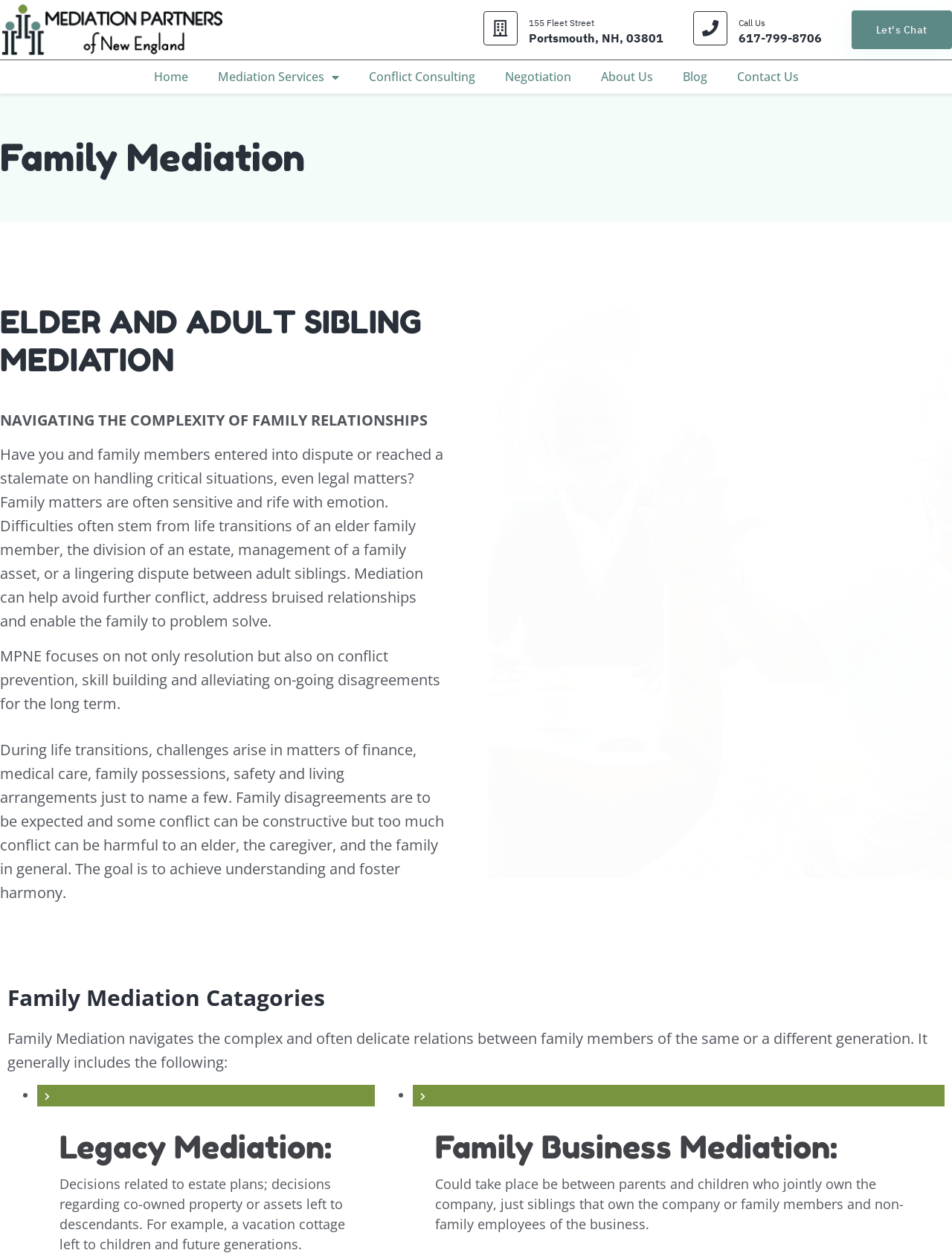Locate the bounding box coordinates of the clickable area needed to fulfill the instruction: "Click the 'Call Us' link".

[0.776, 0.013, 0.804, 0.022]